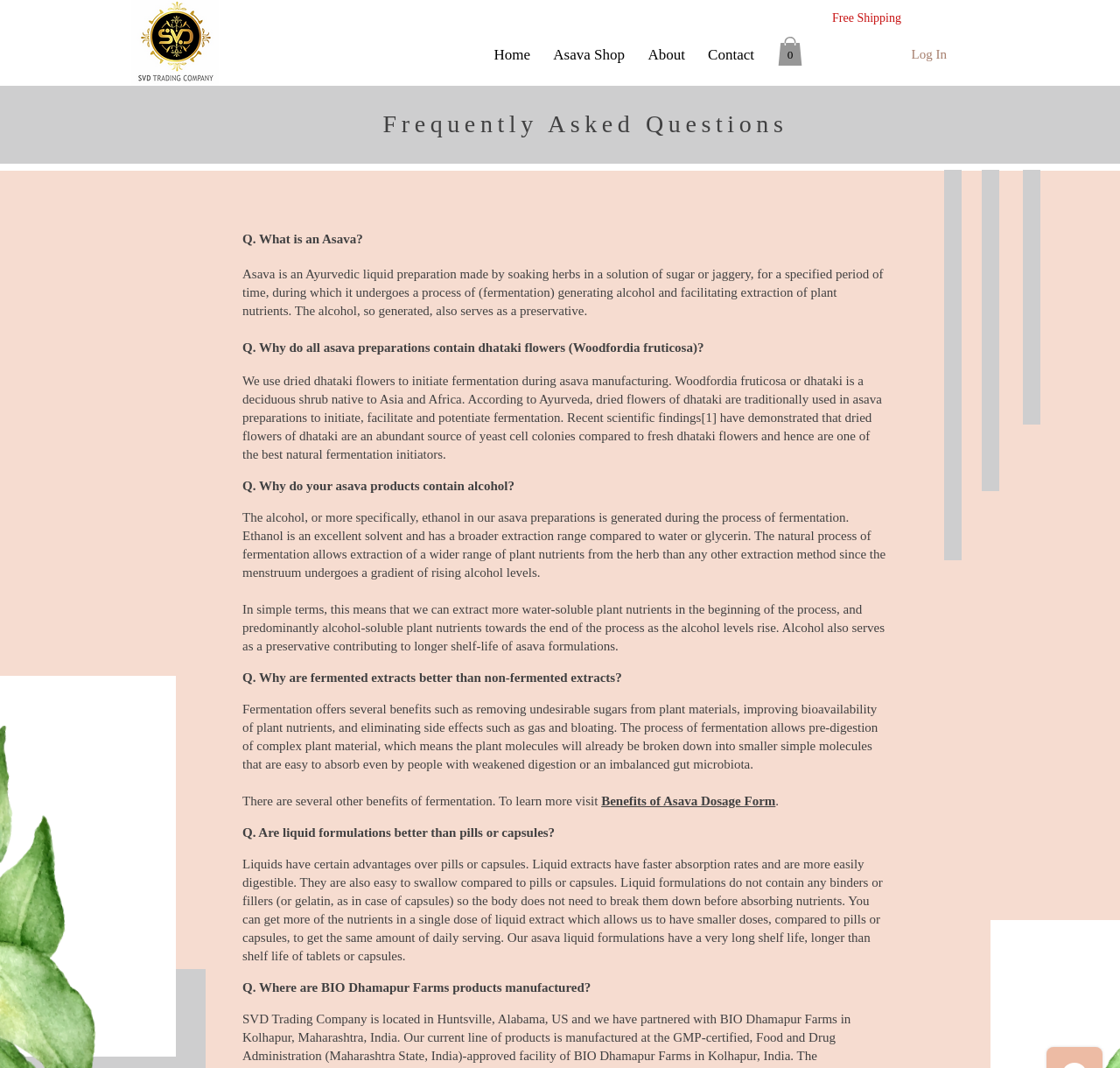Craft a detailed narrative of the webpage's structure and content.

This webpage is about frequently asked questions related to Ayurvedic liquid extracts, specifically Asava products. At the top left corner, there is a logo image with a link to "Screen Shot SVD - B.png". Next to it, there is a heading "Free Shipping" and a navigation menu with links to "Home", "Asava Shop", "About", and "Contact". On the top right corner, there is a cart button with a count of 0 items and a login button.

The main content of the webpage is a list of FAQs about Asava products. The title "Frequently Asked Questions" is prominently displayed. The FAQs are organized in a question-answer format, with each question and answer displayed in a separate block of text. There are 6 FAQs in total, covering topics such as what Asava is, why it contains dhataki flowers, why it contains alcohol, why fermented extracts are better than non-fermented ones, and whether liquid formulations are better than pills or capsules.

Each answer provides detailed information about the topic, with some answers including scientific explanations and benefits of Asava products. The text is well-organized and easy to read, with clear headings and concise language. There are no images or icons within the FAQs section, but the text is formatted to make it easy to scan and understand.